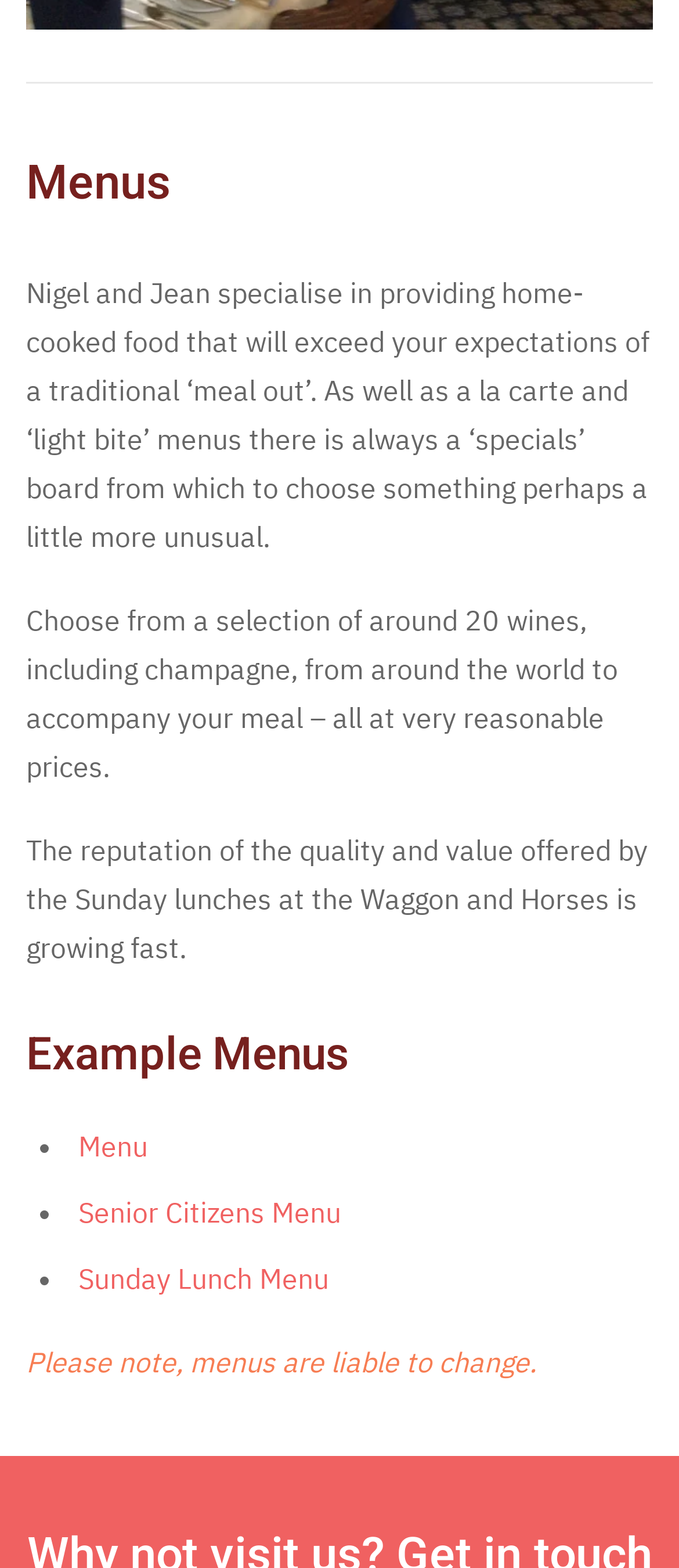Based on the element description, predict the bounding box coordinates (top-left x, top-left y, bottom-right x, bottom-right y) for the UI element in the screenshot: Sunday Lunch Menu

[0.115, 0.8, 0.962, 0.831]